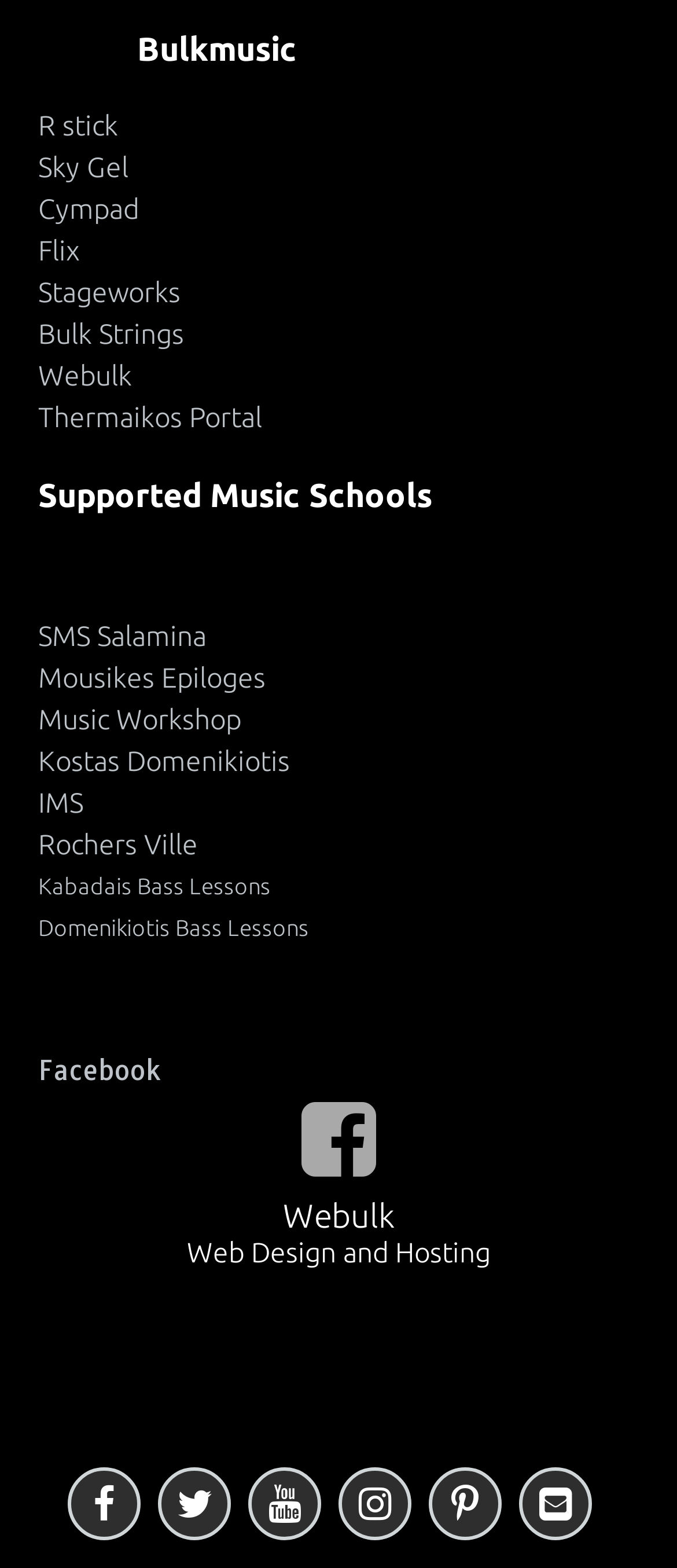Based on the image, give a detailed response to the question: What is the name of the music school supported by Bulkmusic?

The question can be answered by looking at the menu items under 'Supported Music Schools'. One of the menu items is 'SMS Salamina', which is a music school supported by Bulkmusic.